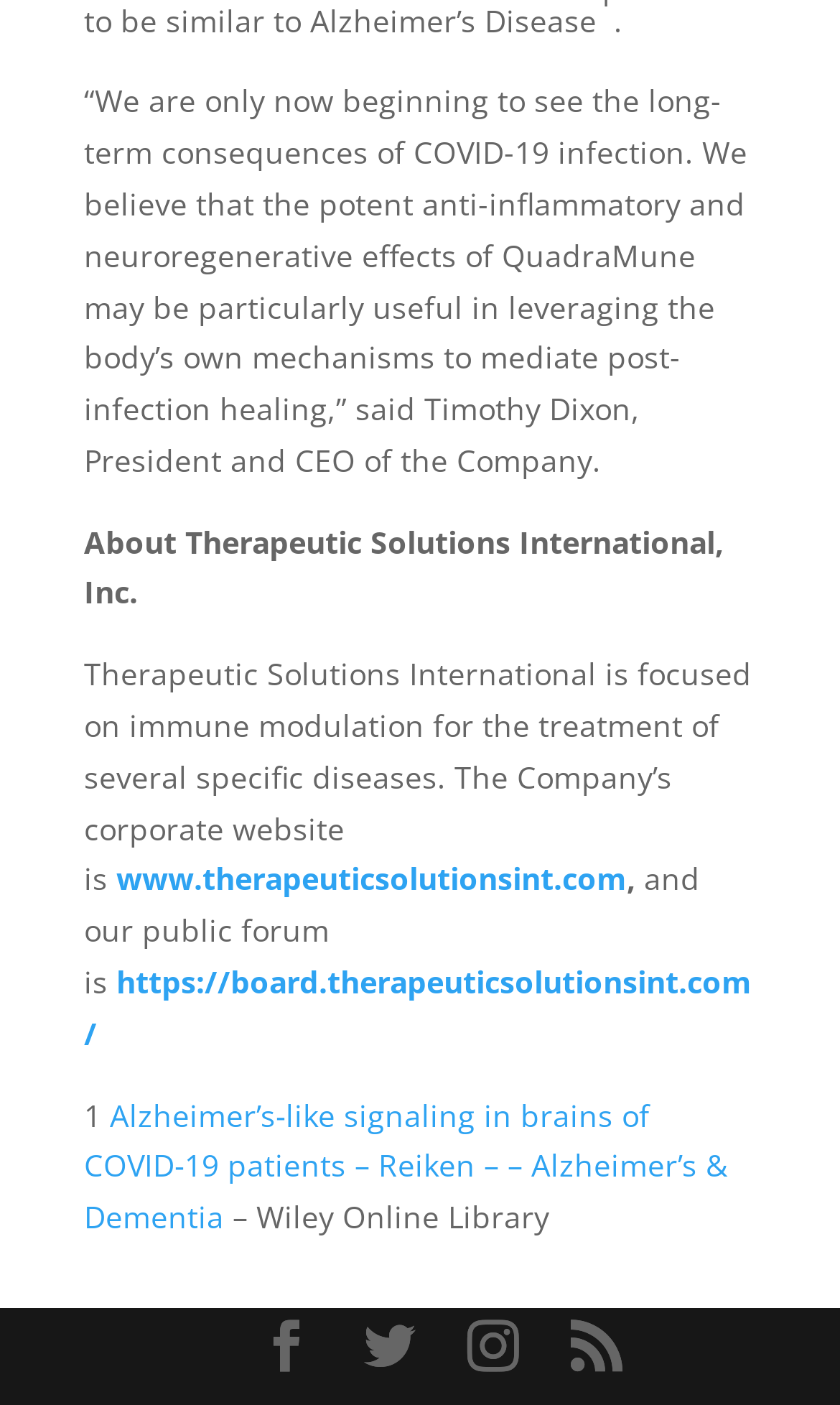Extract the bounding box coordinates for the UI element described by the text: "Facebook". The coordinates should be in the form of [left, top, right, bottom] with values between 0 and 1.

[0.31, 0.94, 0.372, 0.978]